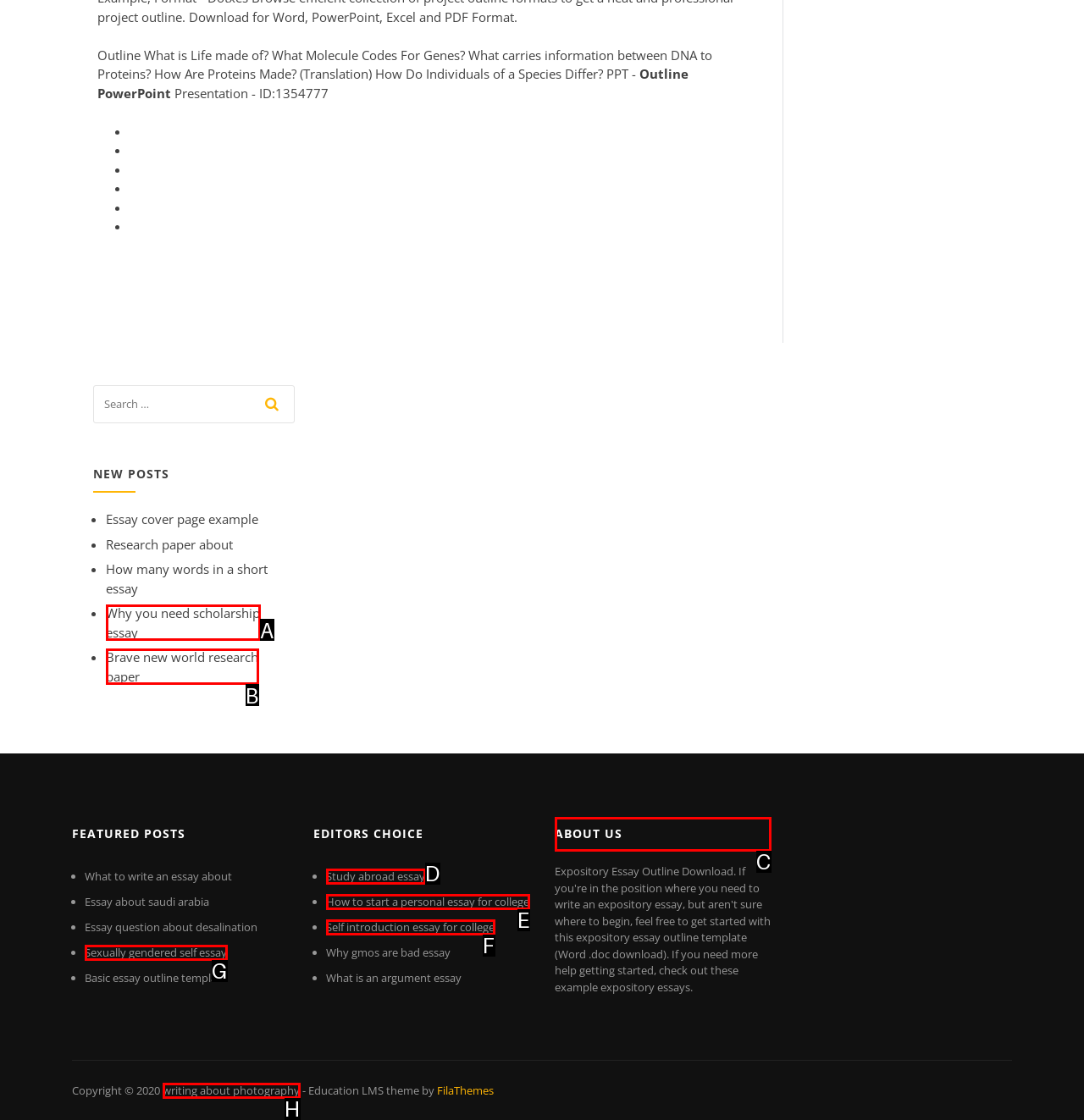Decide which letter you need to select to fulfill the task: Learn about the website
Answer with the letter that matches the correct option directly.

C